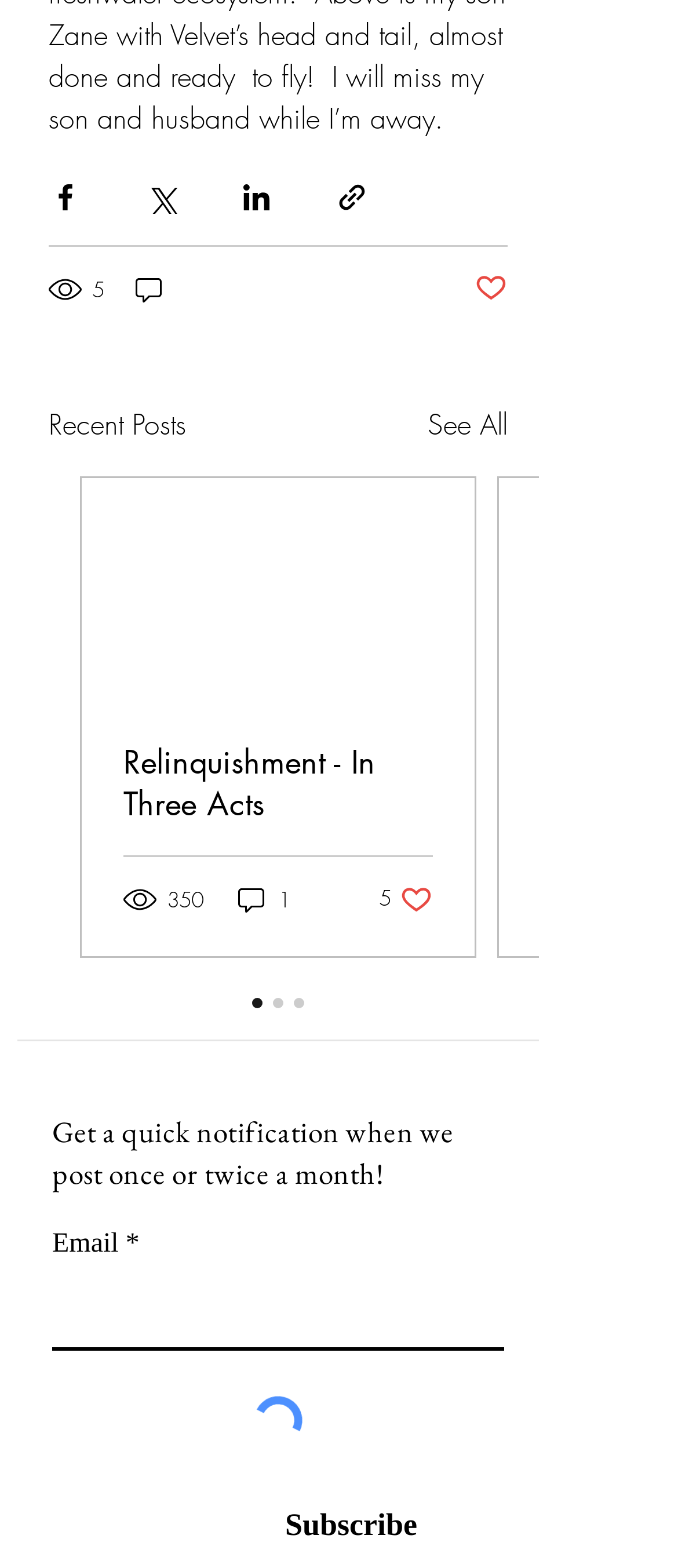Use a single word or phrase to answer this question: 
What social media platforms can you share a post with?

Facebook, Twitter, LinkedIn